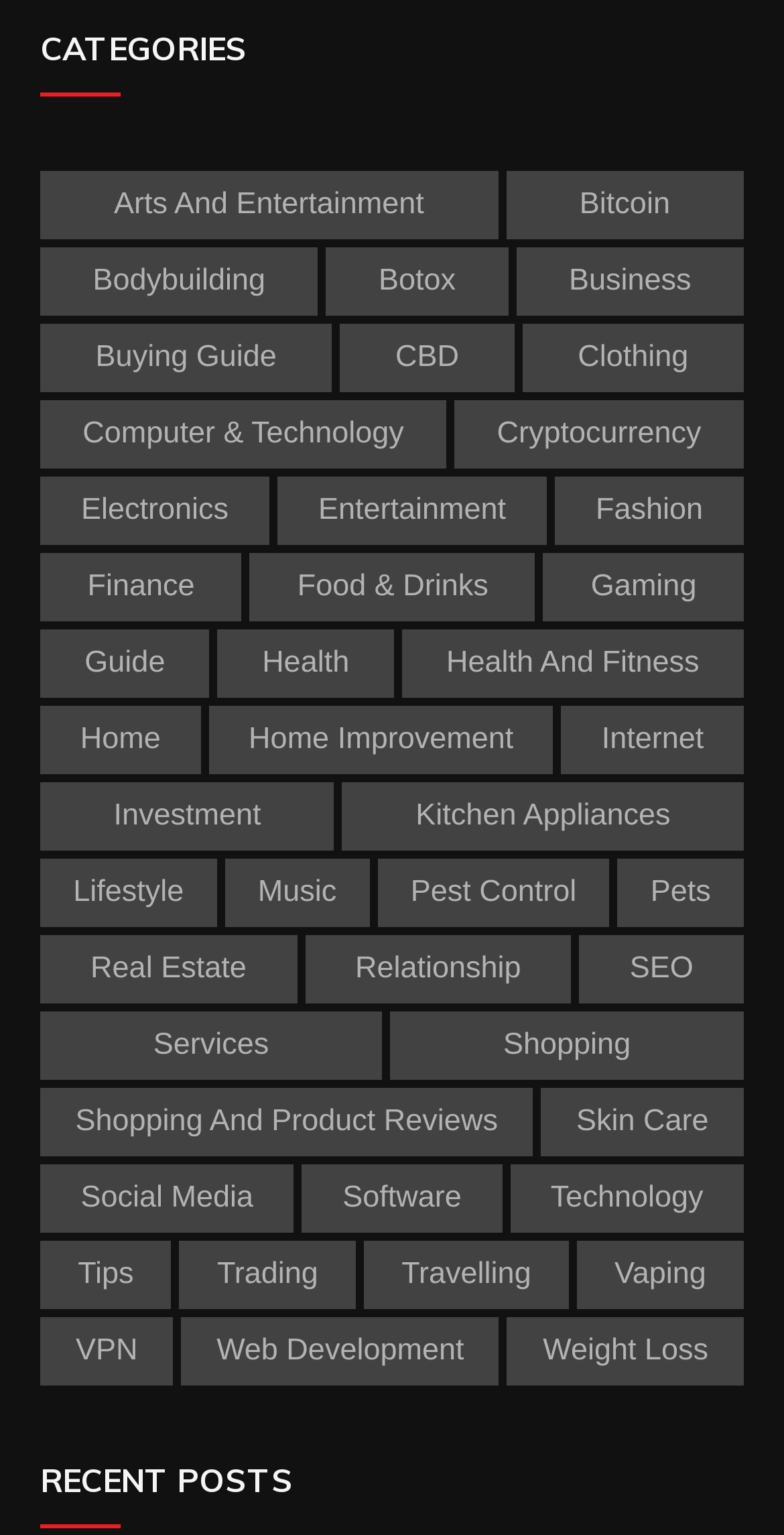Highlight the bounding box coordinates of the element that should be clicked to carry out the following instruction: "explore activities". The coordinates must be given as four float numbers ranging from 0 to 1, i.e., [left, top, right, bottom].

None